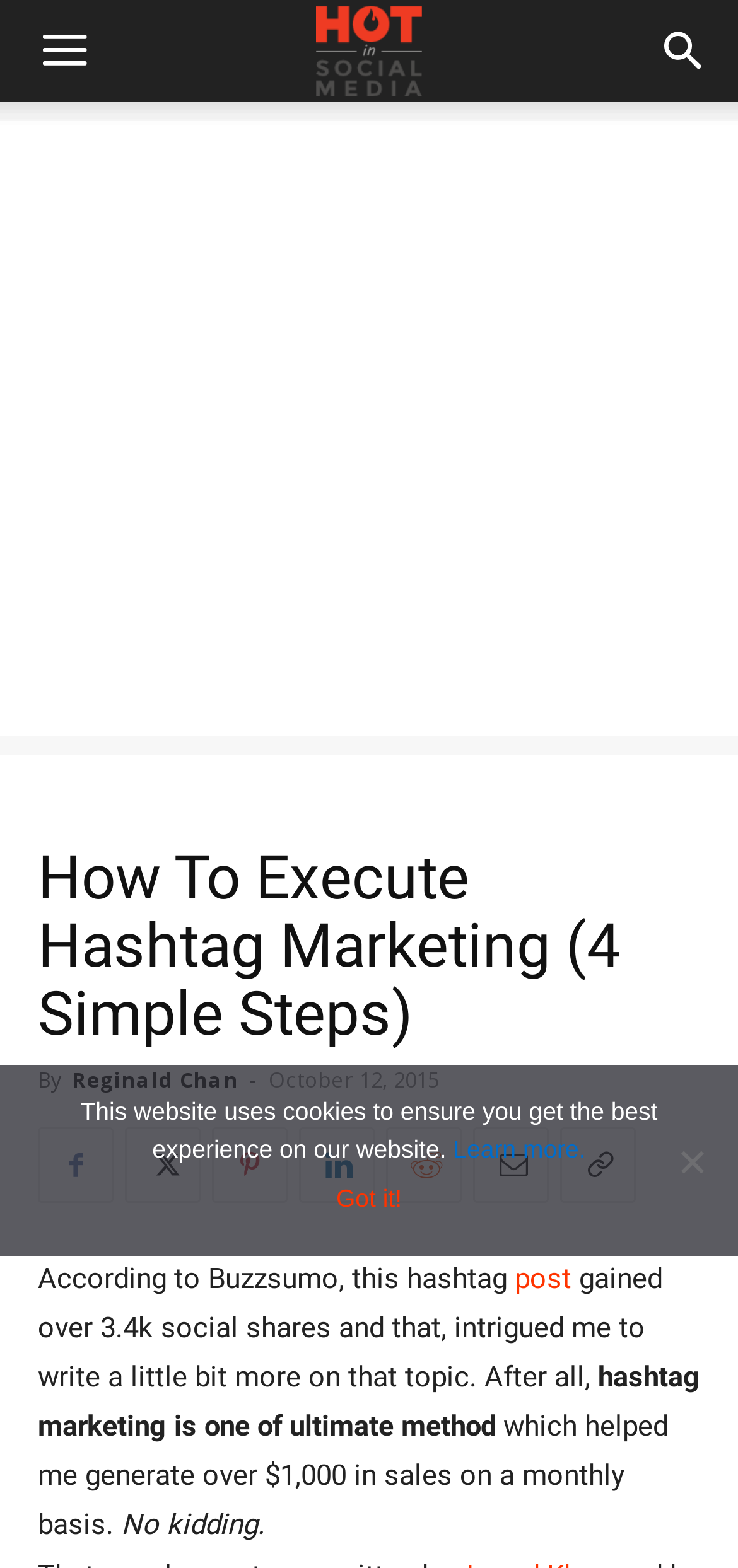Observe the image and answer the following question in detail: What is the topic of the article?

The topic of the article is hashtag marketing, which is evident from the header section and the content of the article.